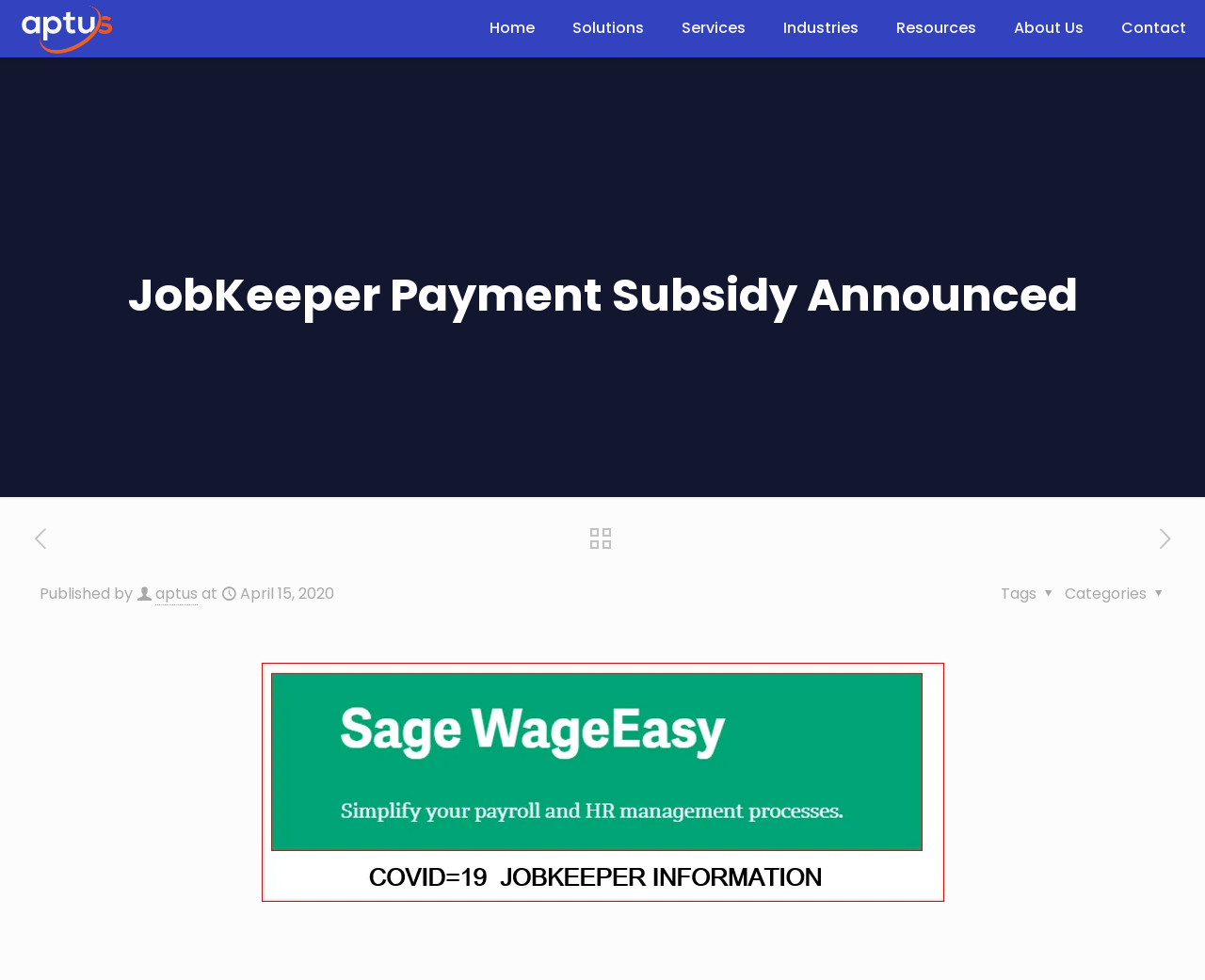Respond concisely with one word or phrase to the following query:
What are the categories of the post?

Not specified